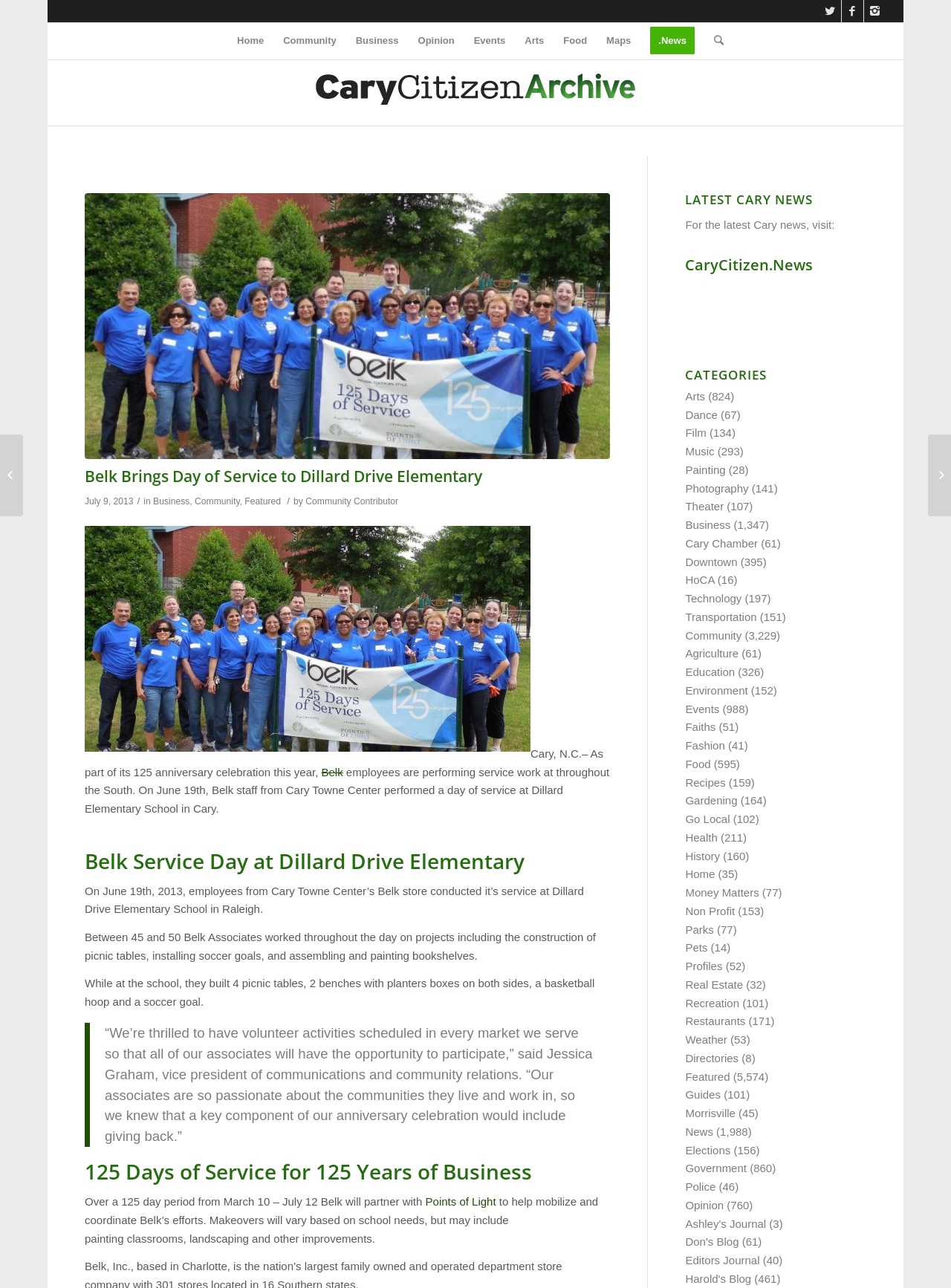What is the name of the school where Belk staff performed a day of service?
Offer a detailed and full explanation in response to the question.

I found this answer by reading the article content, specifically the sentence 'On June 19th, Belk staff from Cary Towne Center performed a day of service at Dillard Elementary School in Cary.'